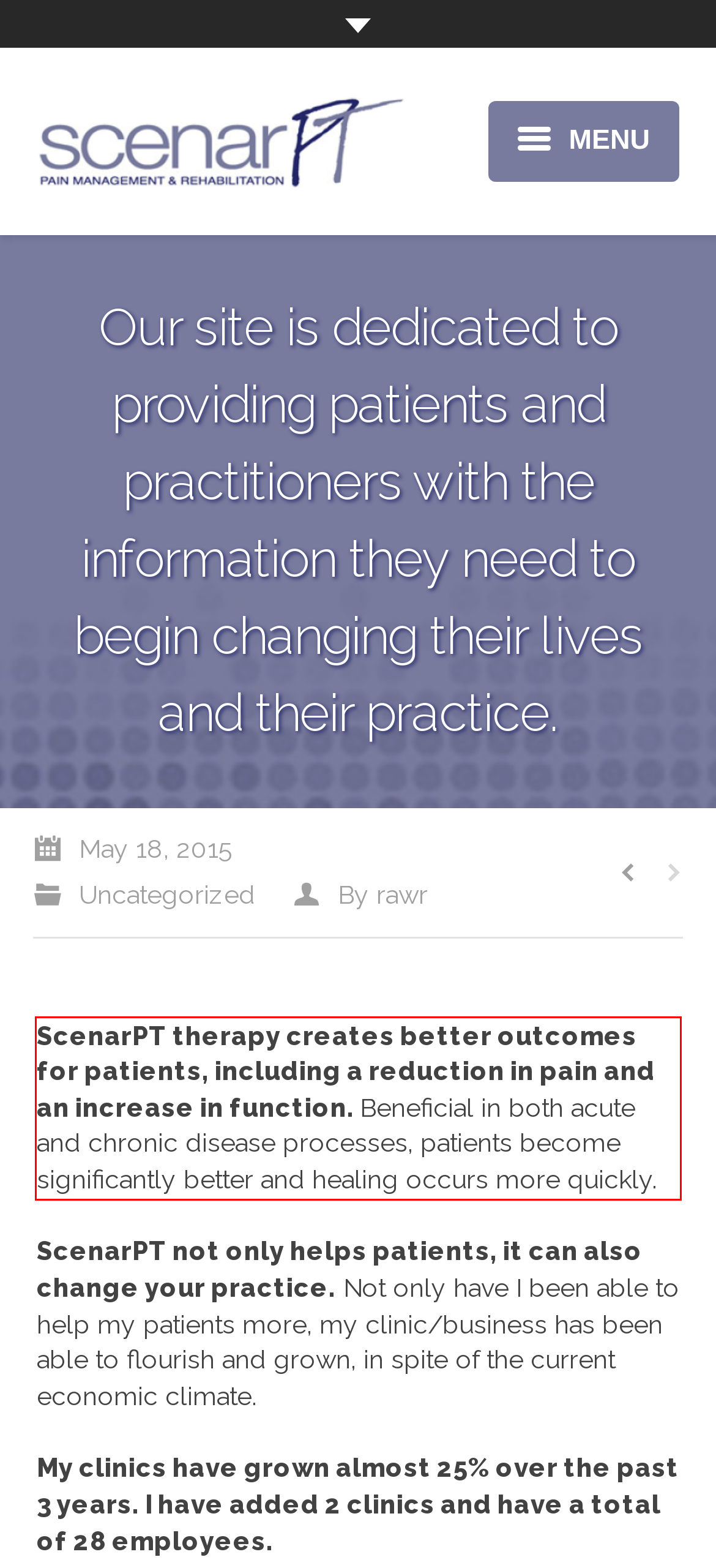The screenshot provided shows a webpage with a red bounding box. Apply OCR to the text within this red bounding box and provide the extracted content.

ScenarPT therapy creates better outcomes for patients, including a reduction in pain and an increase in function. Beneficial in both acute and chronic disease processes, patients become significantly better and healing occurs more quickly.